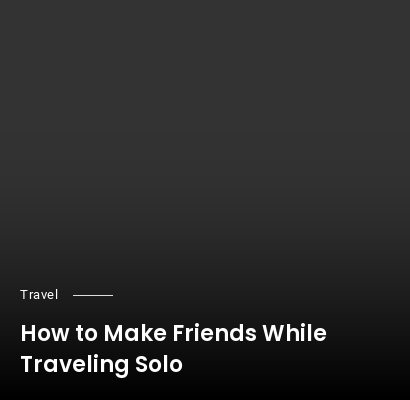What is the purpose of the horizontal line?
From the image, provide a succinct answer in one word or a short phrase.

Adds a contemporary touch